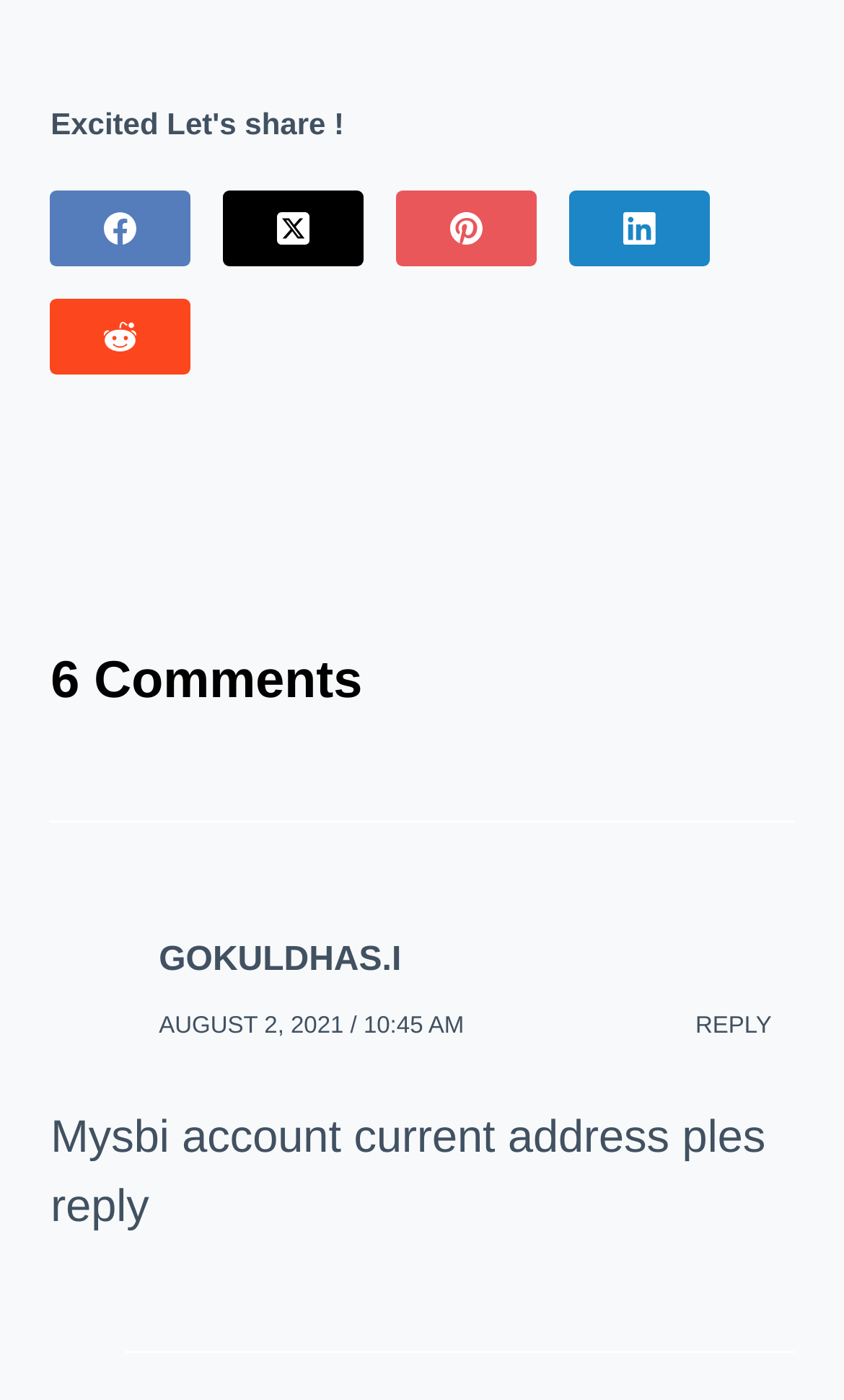How many social media links are available?
Offer a detailed and exhaustive answer to the question.

I counted the number of social media links at the top of the webpage, which are Facebook, Twitter, Pinterest, LinkedIn, and Reddit.